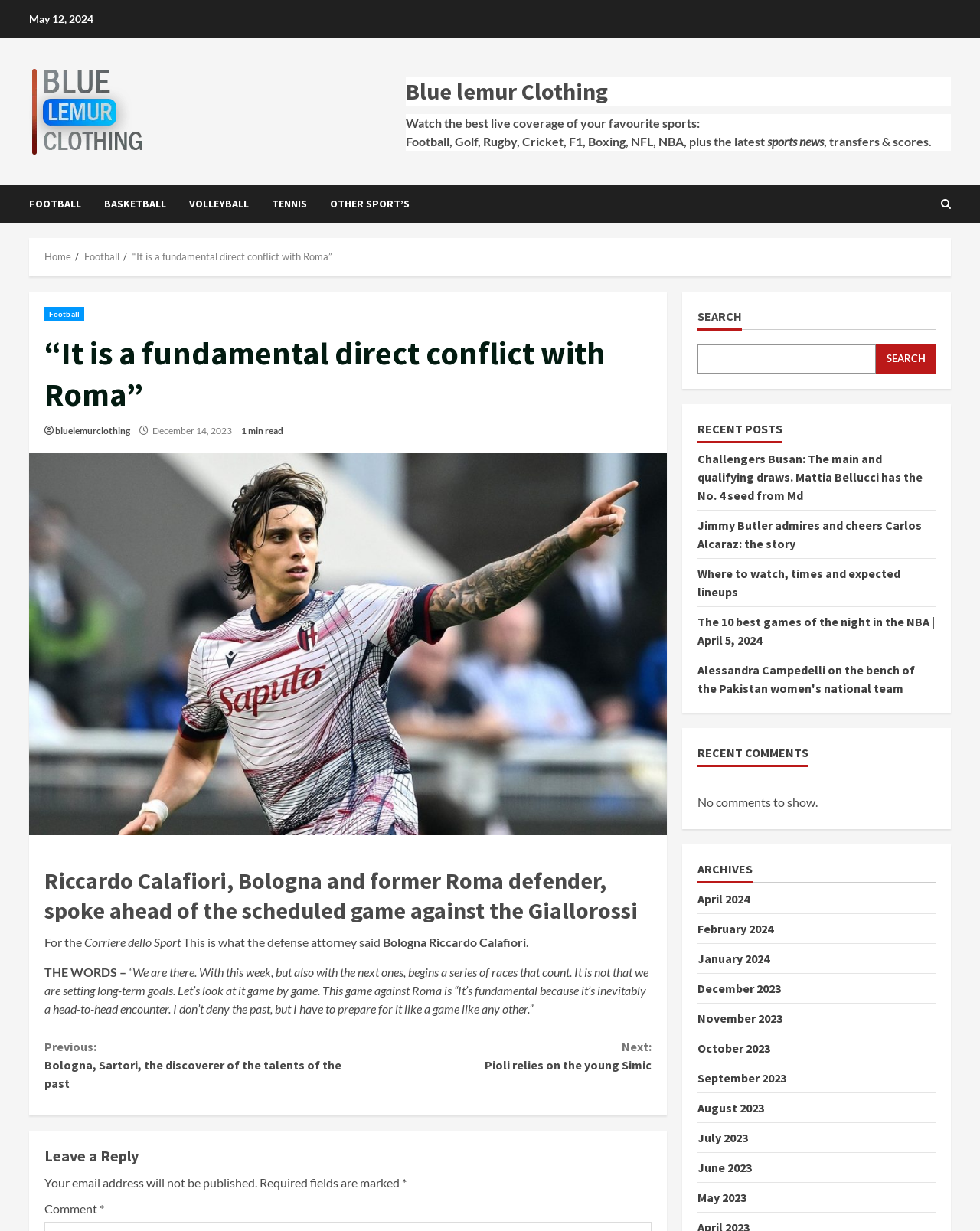Please give the bounding box coordinates of the area that should be clicked to fulfill the following instruction: "View the 'Archives' section". The coordinates should be in the format of four float numbers from 0 to 1, i.e., [left, top, right, bottom].

None